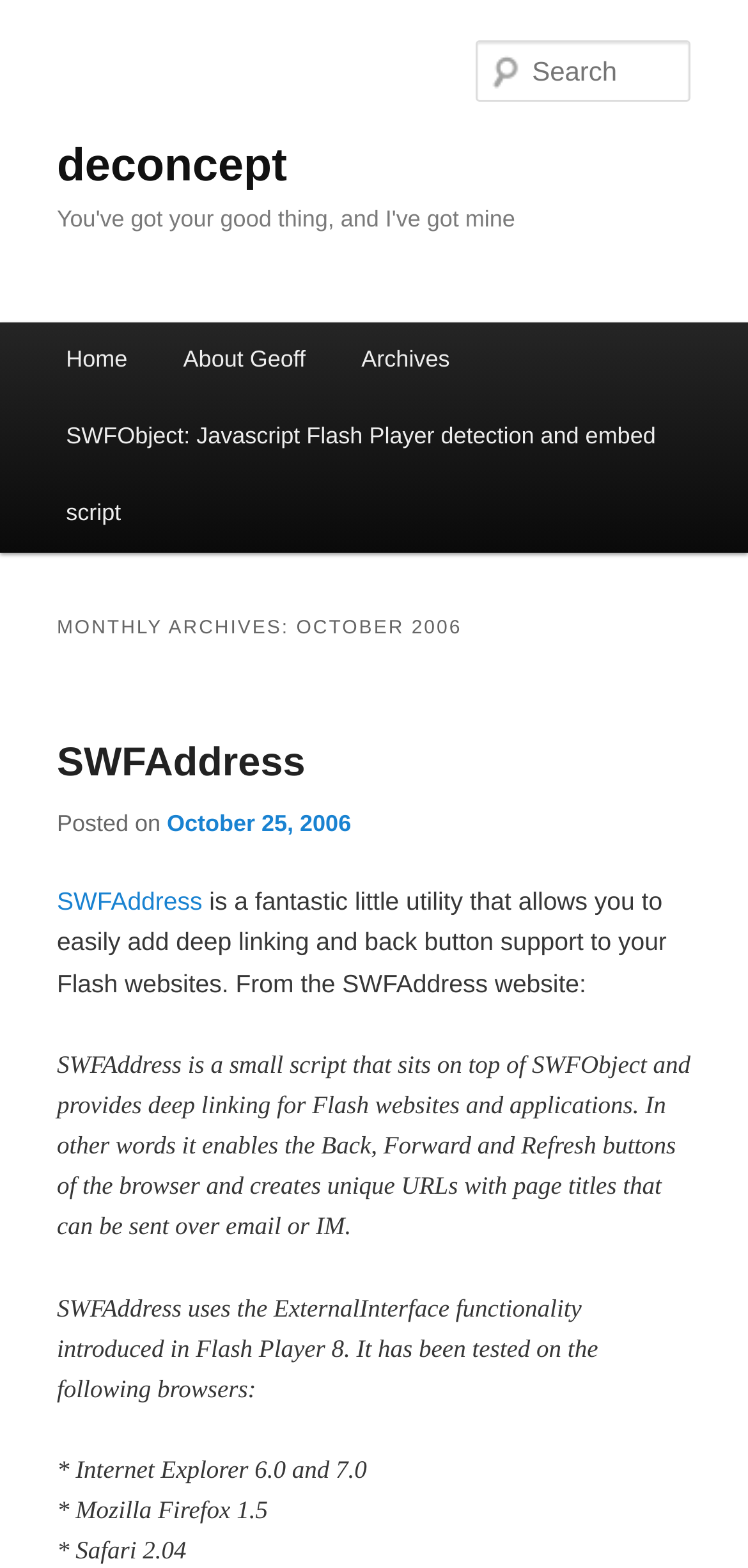Using the provided element description: "parent_node: Search name="s" placeholder="Search"", identify the bounding box coordinates. The coordinates should be four floats between 0 and 1 in the order [left, top, right, bottom].

[0.637, 0.026, 0.924, 0.065]